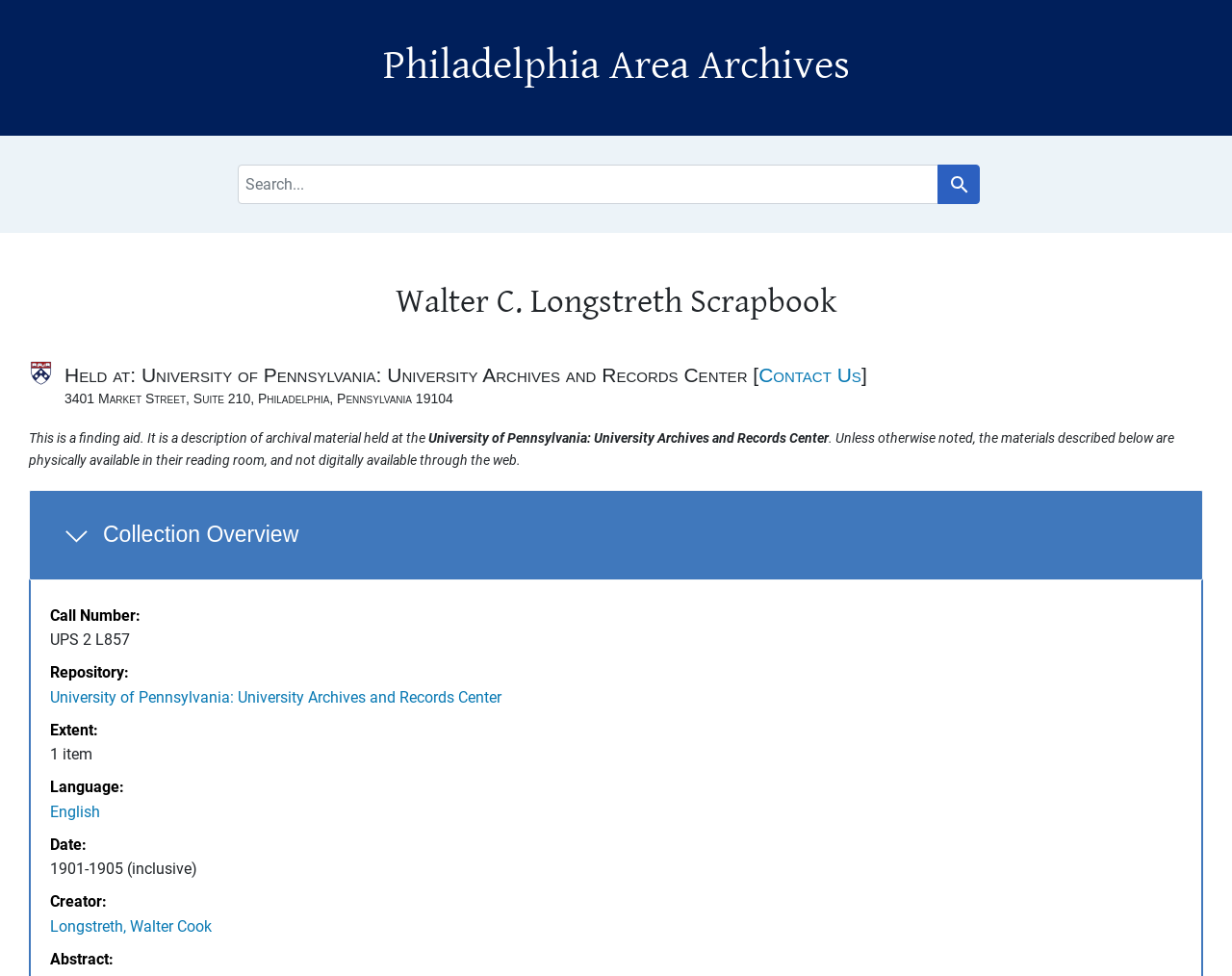Identify the bounding box coordinates for the region of the element that should be clicked to carry out the instruction: "Search for University of Pennsylvania: University Archives and Records Center". The bounding box coordinates should be four float numbers between 0 and 1, i.e., [left, top, right, bottom].

[0.041, 0.705, 0.407, 0.724]